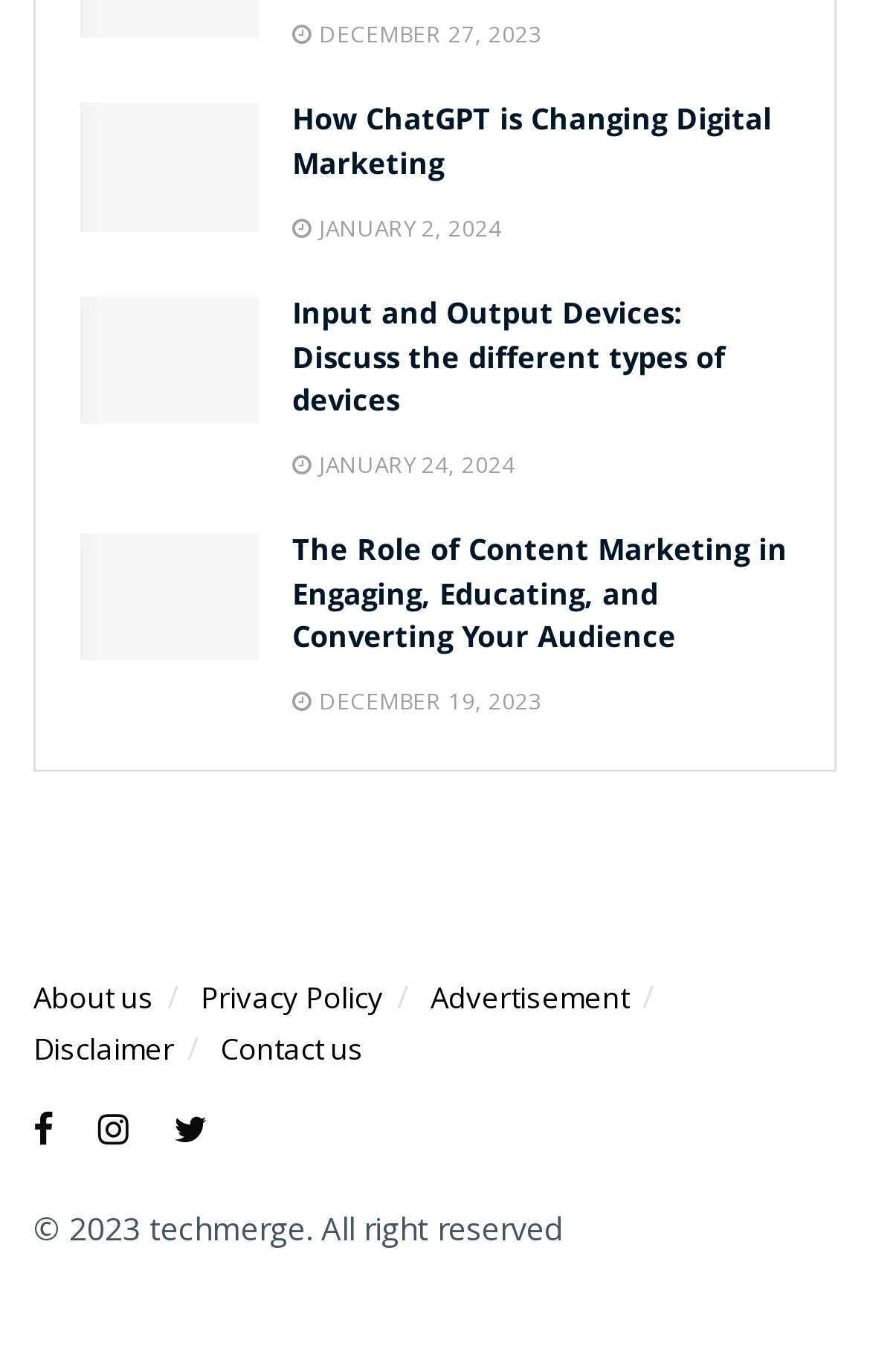Determine the bounding box for the described HTML element: "About us". Ensure the coordinates are four float numbers between 0 and 1 in the format [left, top, right, bottom].

[0.038, 0.706, 0.177, 0.736]